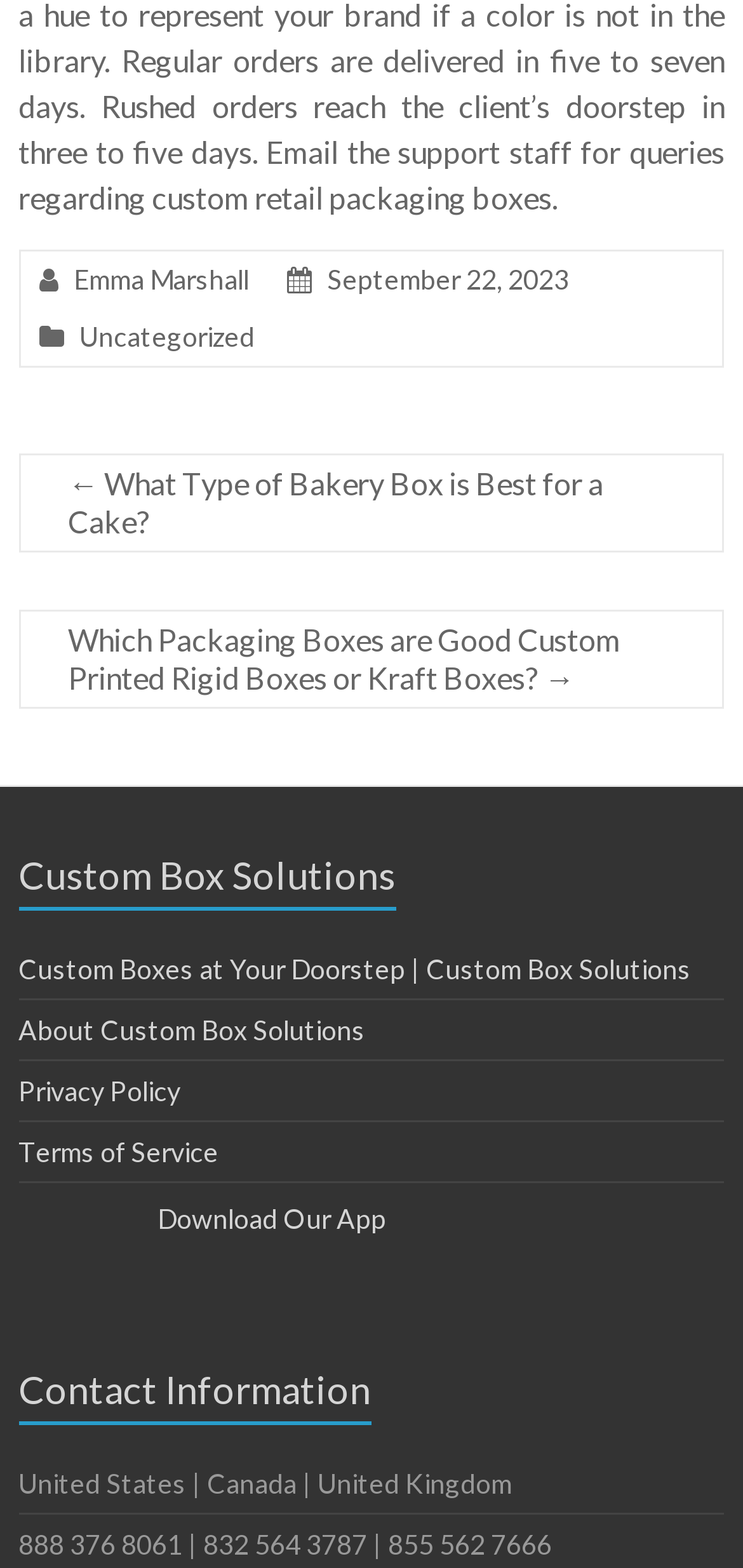Determine the bounding box coordinates of the clickable element to complete this instruction: "Learn more about the company's terms of service". Provide the coordinates in the format of four float numbers between 0 and 1, [left, top, right, bottom].

[0.025, 0.725, 0.294, 0.745]